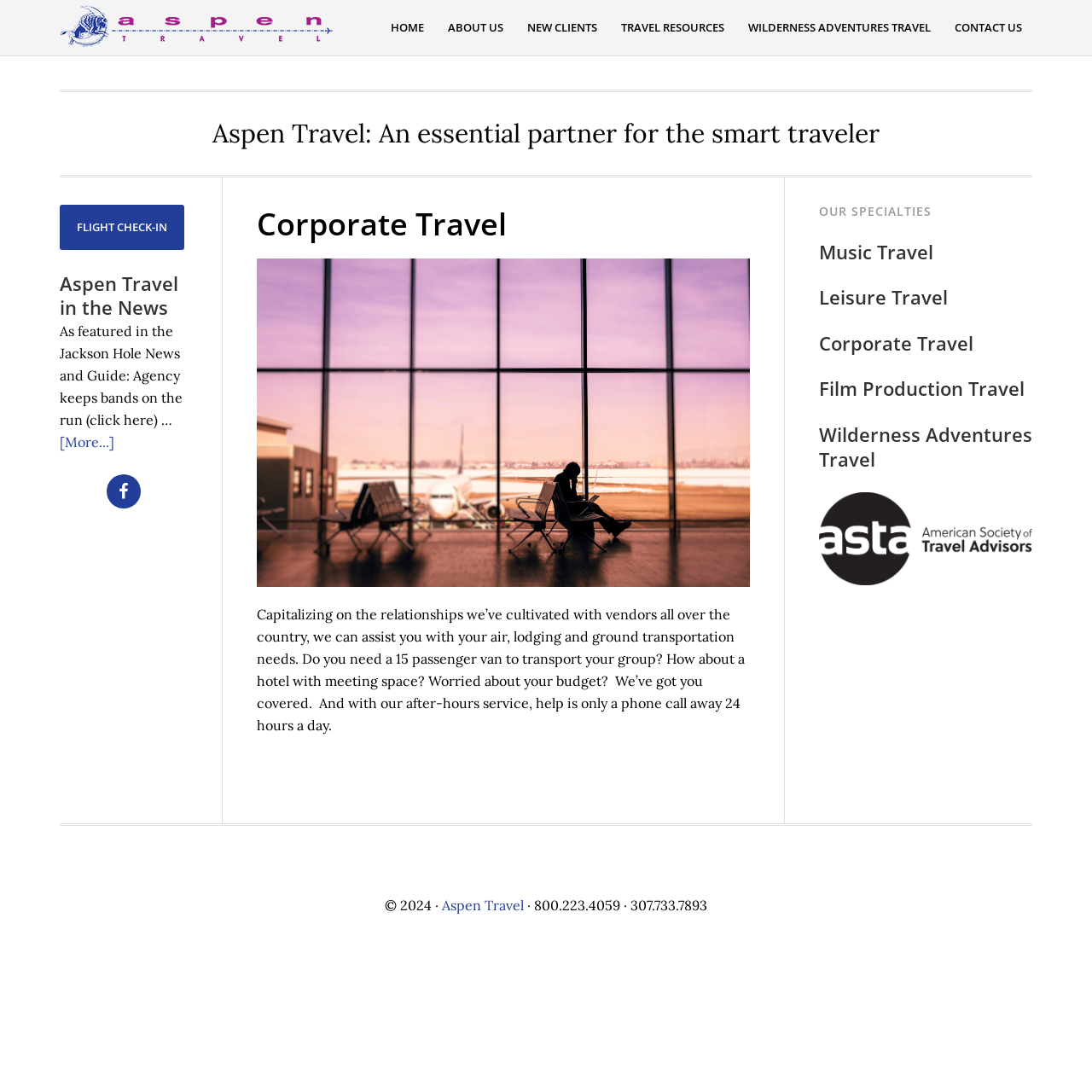Could you locate the bounding box coordinates for the section that should be clicked to accomplish this task: "Read about Corporate Travel".

[0.235, 0.187, 0.687, 0.224]